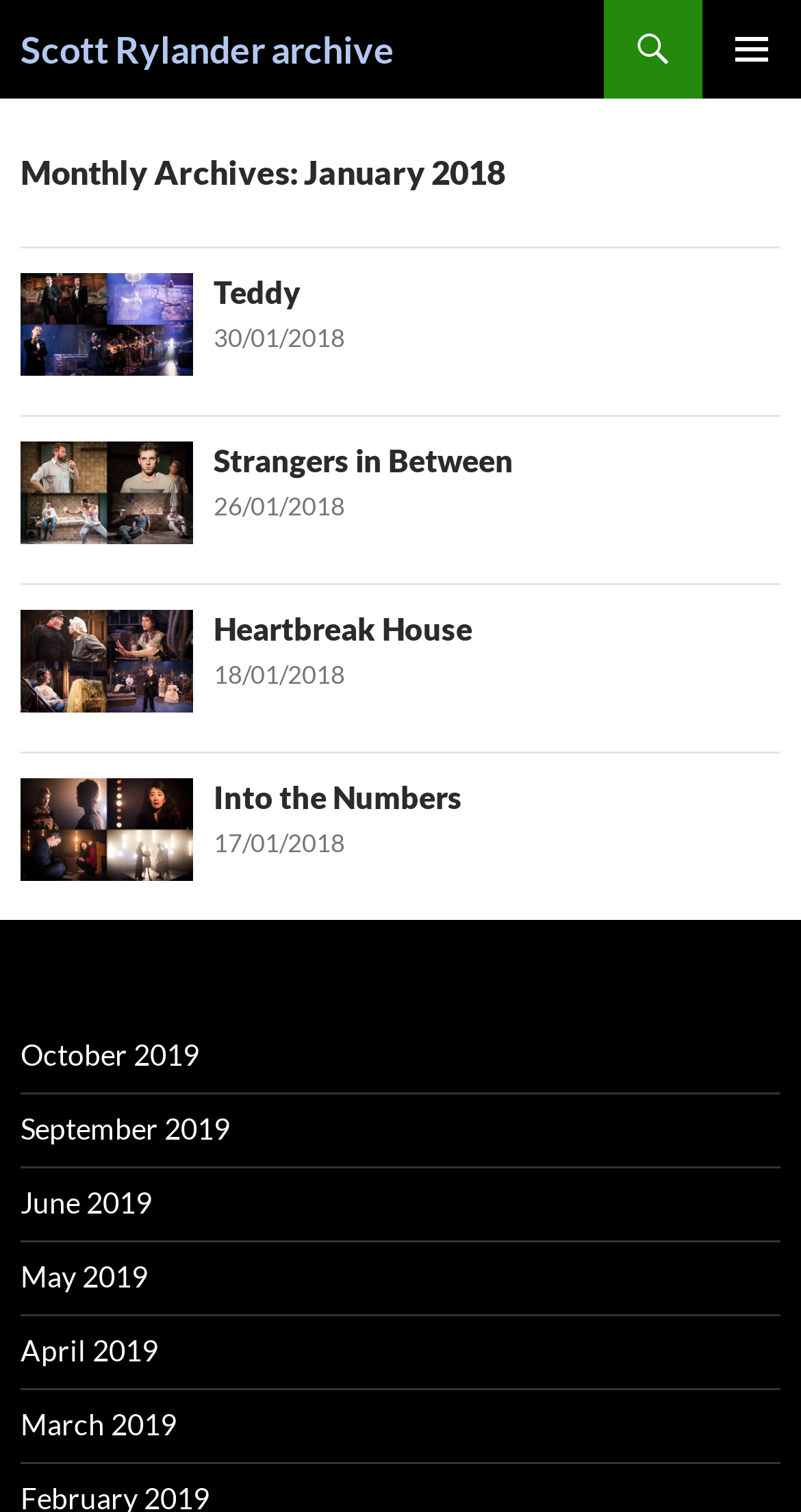Locate the primary heading on the webpage and return its text.

Scott Rylander archive